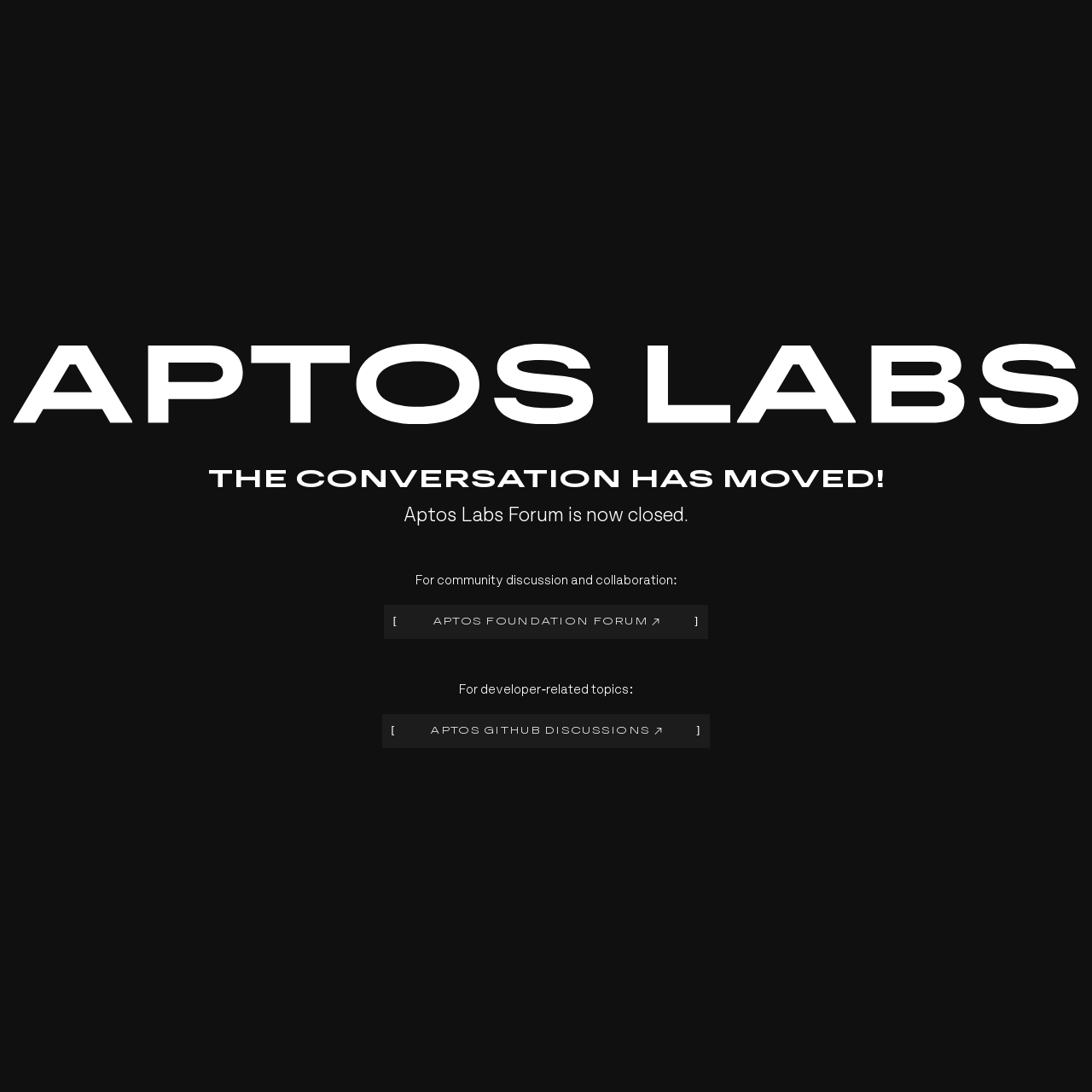Please find the top heading of the webpage and generate its text.

THE CONVERSATION HAS MOVED!